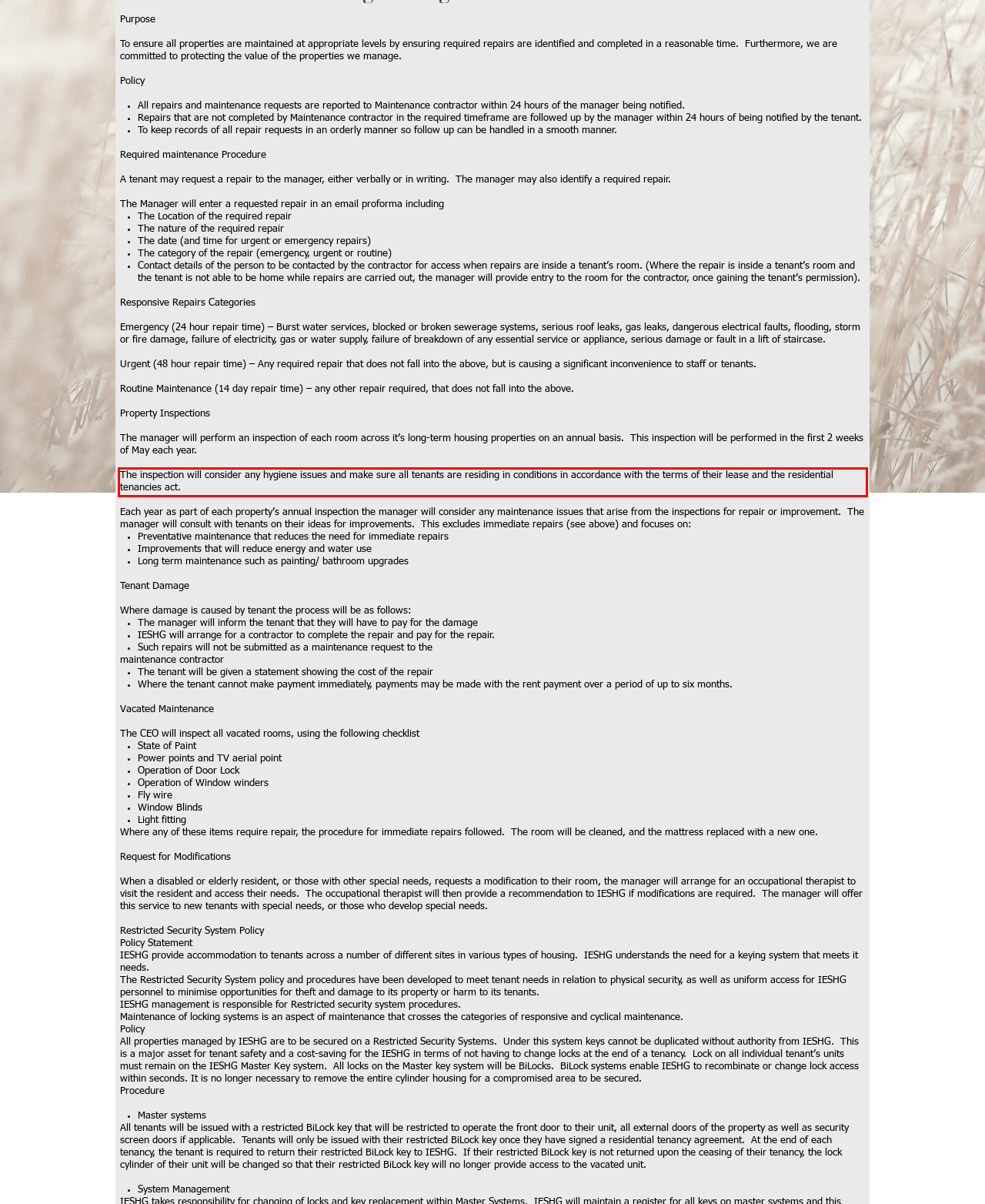Please look at the screenshot provided and find the red bounding box. Extract the text content contained within this bounding box.

The inspection will consider any hygiene issues and make sure all tenants are residing in conditions in accordance with the terms of their lease and the residential tenancies act.